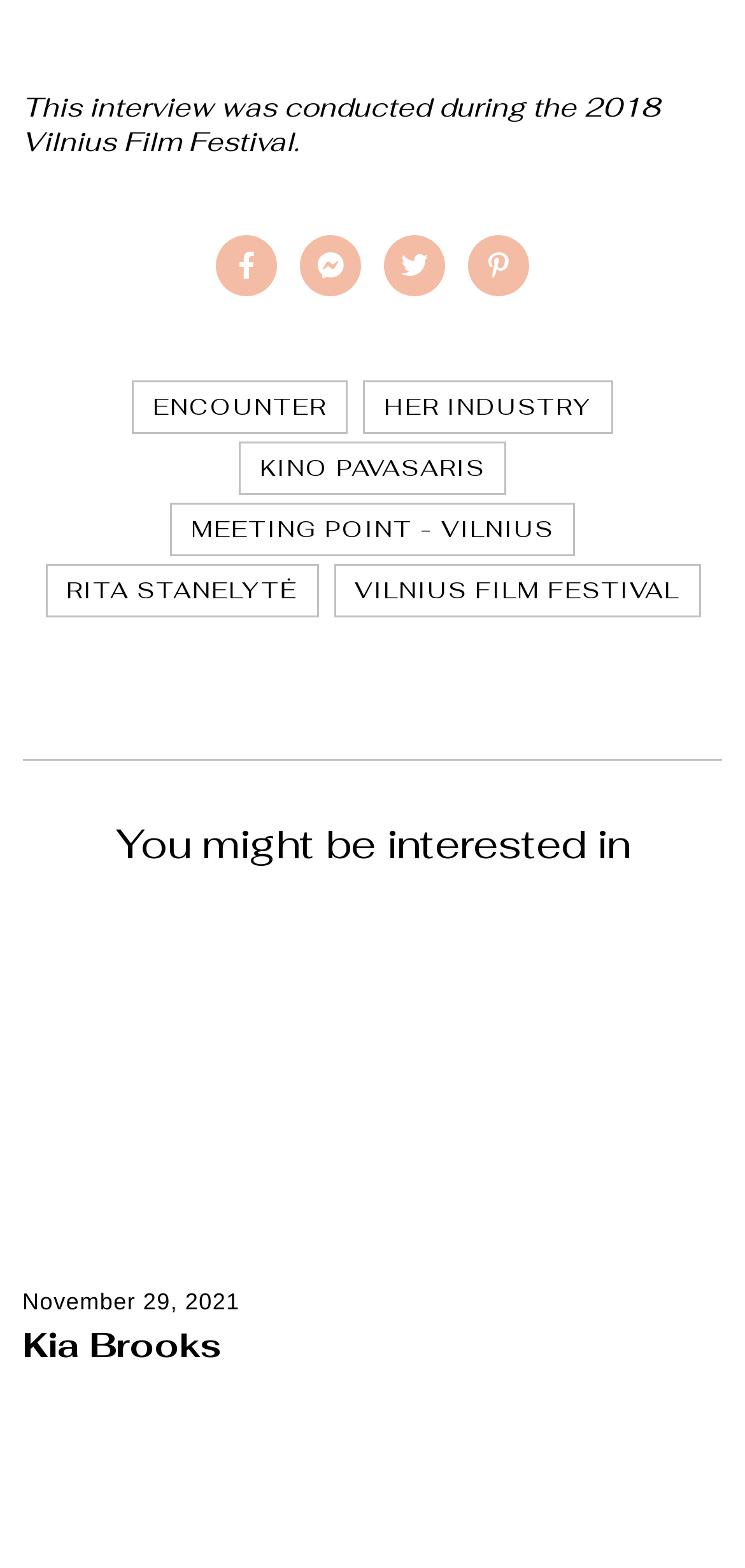Ascertain the bounding box coordinates for the UI element detailed here: "Meeting Point - Vilnius". The coordinates should be provided as [left, top, right, bottom] with each value being a float between 0 and 1.

[0.228, 0.321, 0.772, 0.355]